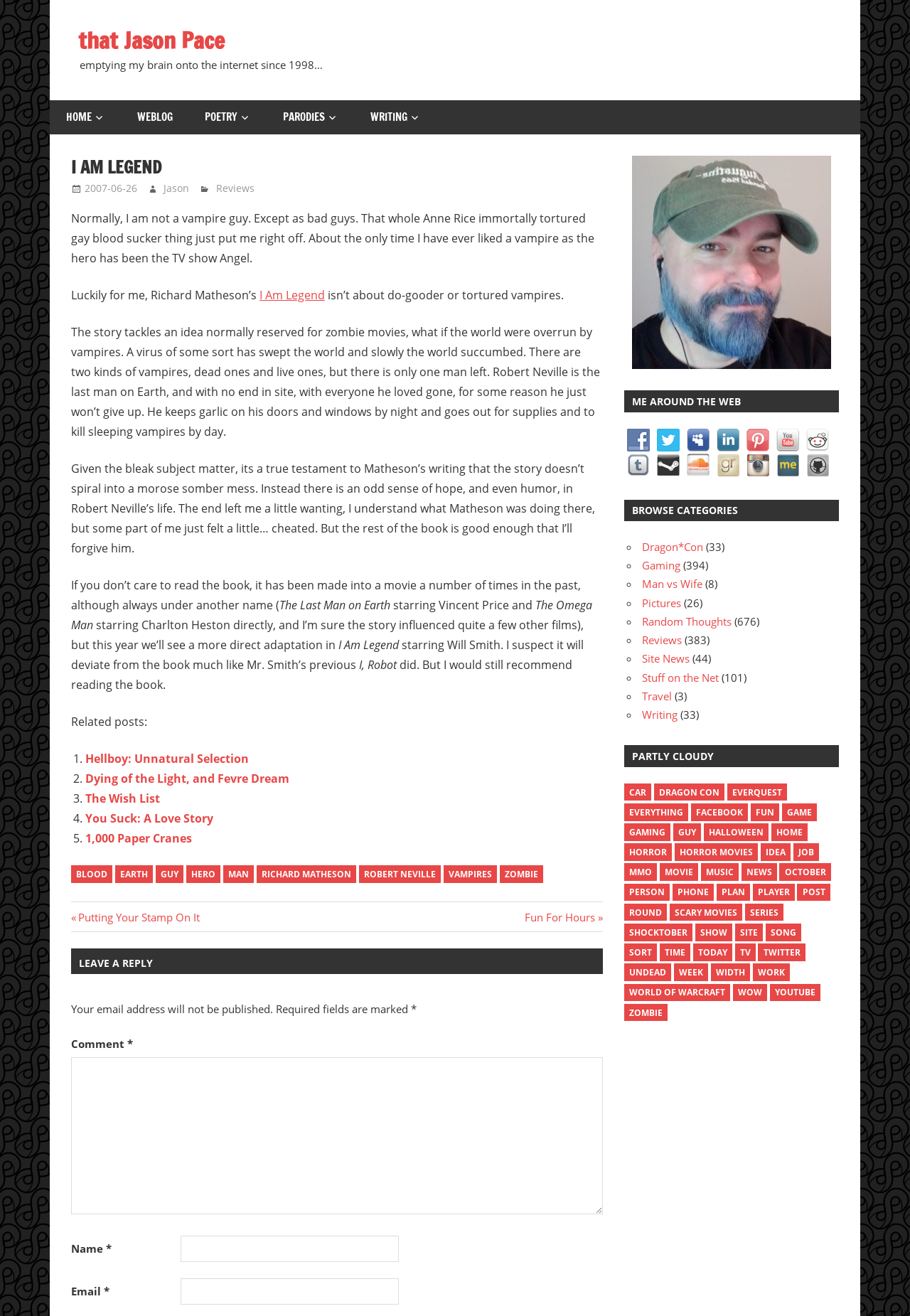Please identify the bounding box coordinates of where to click in order to follow the instruction: "Explore agencies".

None